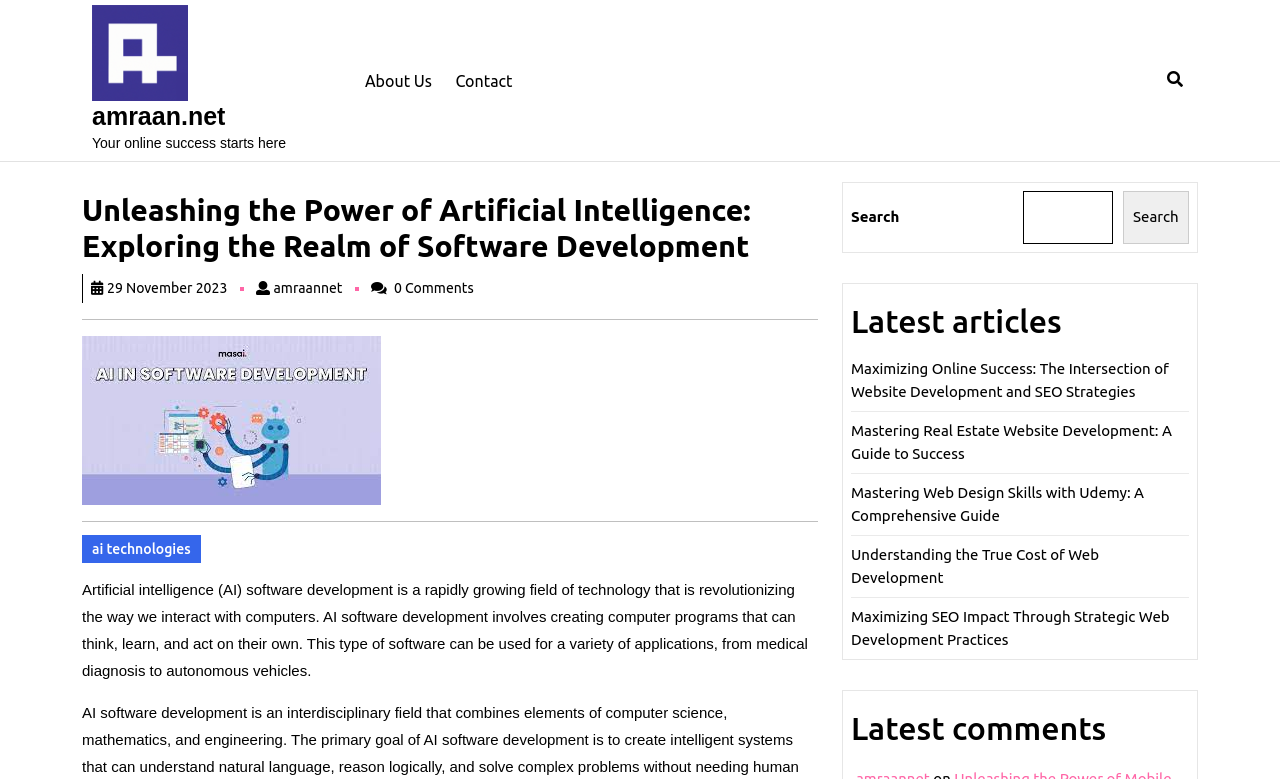Create a detailed summary of all the visual and textual information on the webpage.

This webpage is about artificial intelligence software development, with a focus on its growing importance and applications. At the top left, there is a logo and a link to the website "amraan.net". Next to it, there is a tagline "Your online success starts here". A top menu navigation bar is located to the right, with links to "About Us" and "Contact".

Below the top menu, there is a main heading "Unleashing the Power of Artificial Intelligence: Exploring the Realm of Software Development" followed by the date "29 November 2023" and a link to the author's profile. There is also a comment count of "0 Comments".

The main content of the webpage is an article about artificial intelligence software development, which is a rapidly growing field of technology that is revolutionizing the way we interact with computers. The article explains that AI software development involves creating computer programs that can think, learn, and act on their own, and can be used for various applications.

To the right of the article, there is a search bar with a search button. Below the search bar, there are two sections: "Latest articles" and "Latest comments". The "Latest articles" section lists five article links, including "Maximizing Online Success: The Intersection of Website Development and SEO Strategies" and "Understanding the True Cost of Web Development". The "Latest comments" section is empty.

There are several images on the webpage, including a logo at the top left and an image related to artificial intelligence software development below the main heading.